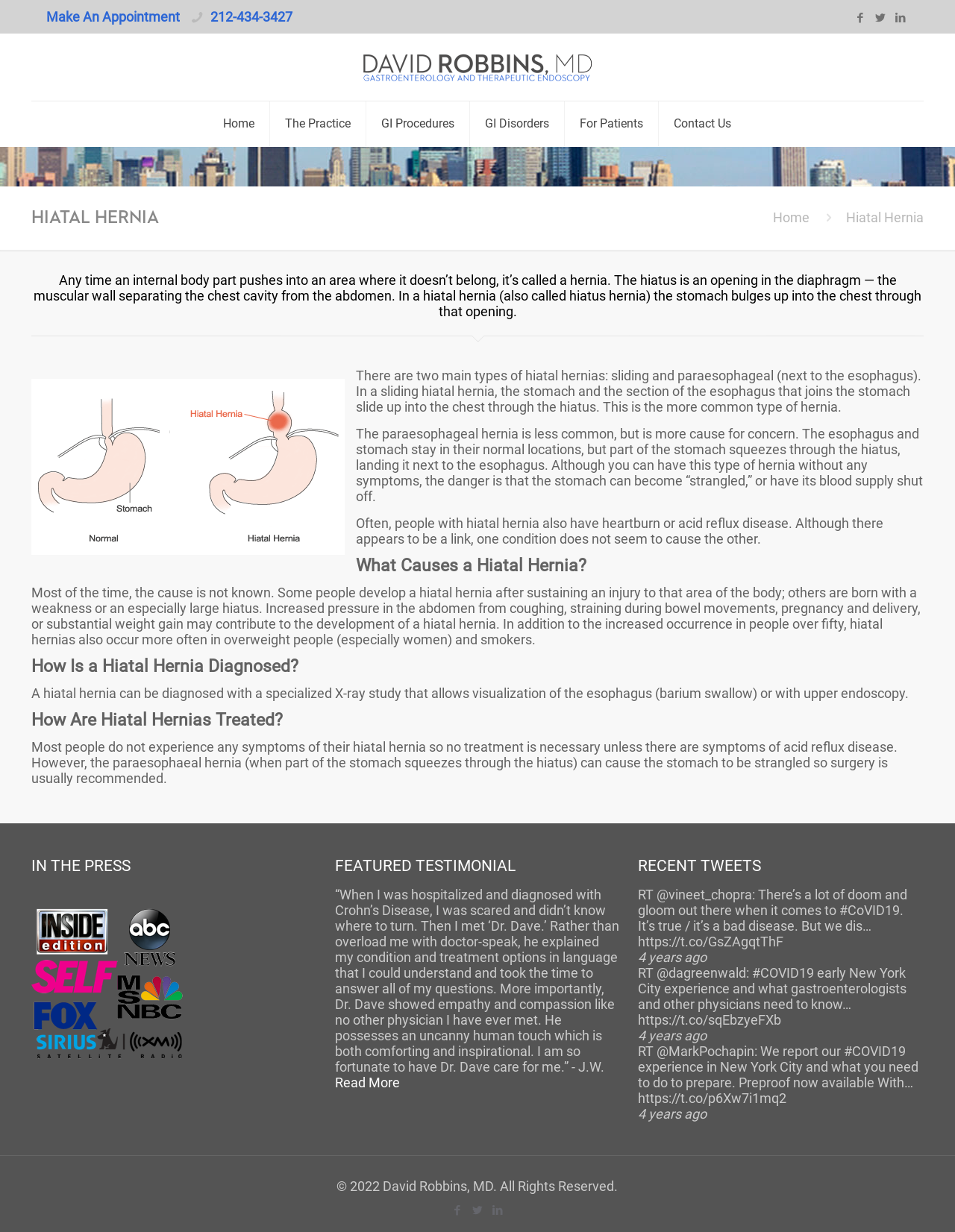Using the element description: "#COVID19", determine the bounding box coordinates. The coordinates should be in the format [left, top, right, bottom], with values between 0 and 1.

[0.884, 0.847, 0.949, 0.86]